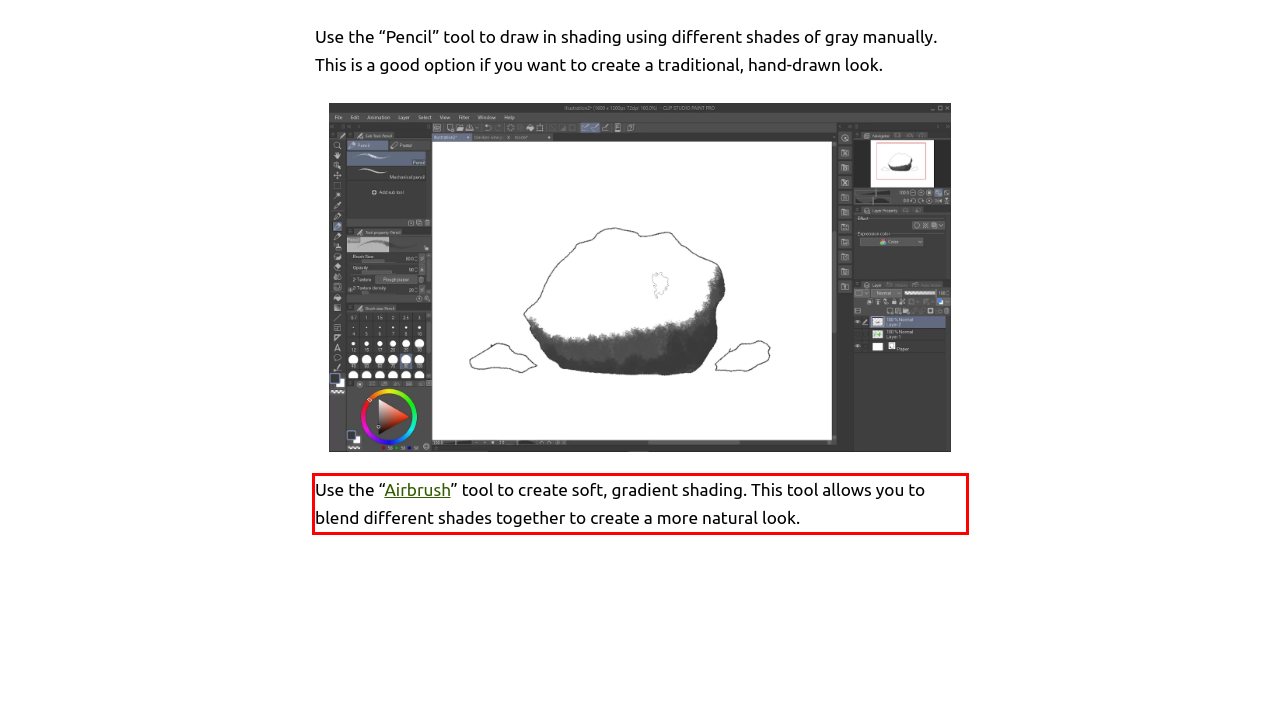Please look at the screenshot provided and find the red bounding box. Extract the text content contained within this bounding box.

Use the “Airbrush” tool to create soft, gradient shading. This tool allows you to blend different shades together to create a more natural look.